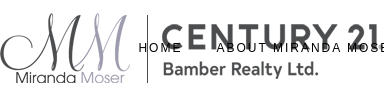Deliver an in-depth description of the image, highlighting major points.

This image showcases the branding and contact information for Miranda Moser, a REALTOR affiliated with Century 21 Bamber Realty Ltd. Featured prominently is the logo, which includes the initials "MM" in an elegant font, paired with the full name "Miranda Moser." The structured layout also incorporates navigational links, including options such as "HOME," "ABOUT MIRANDA MOSER," and others, designed to facilitate easy access to various sections of the website. The sleek design reflects professionalism and provides essential contact information for potential clients looking to engage with Miranda Moser's real estate services.